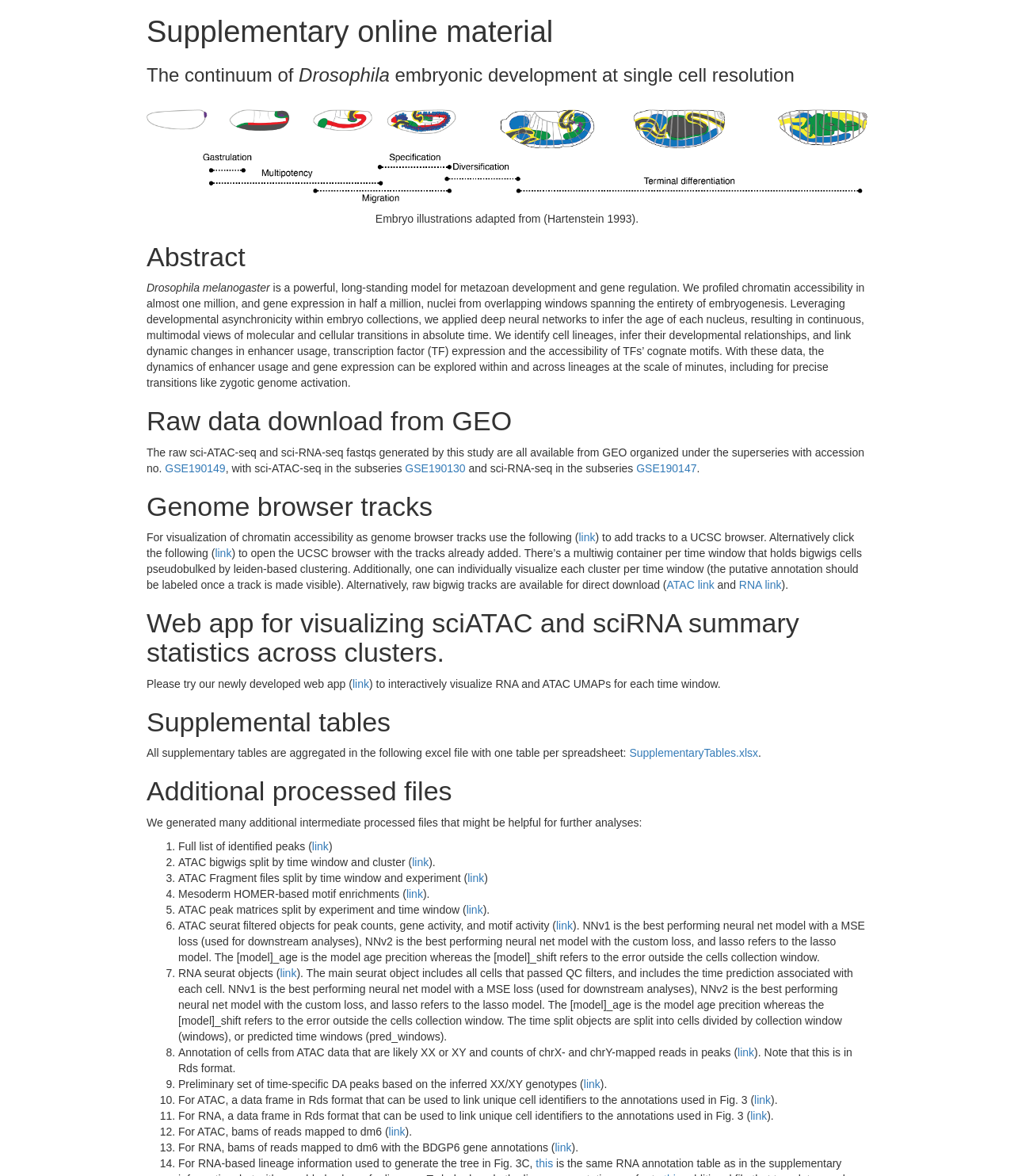Please specify the bounding box coordinates of the clickable region to carry out the following instruction: "download supplementary tables". The coordinates should be four float numbers between 0 and 1, in the format [left, top, right, bottom].

[0.621, 0.635, 0.748, 0.646]